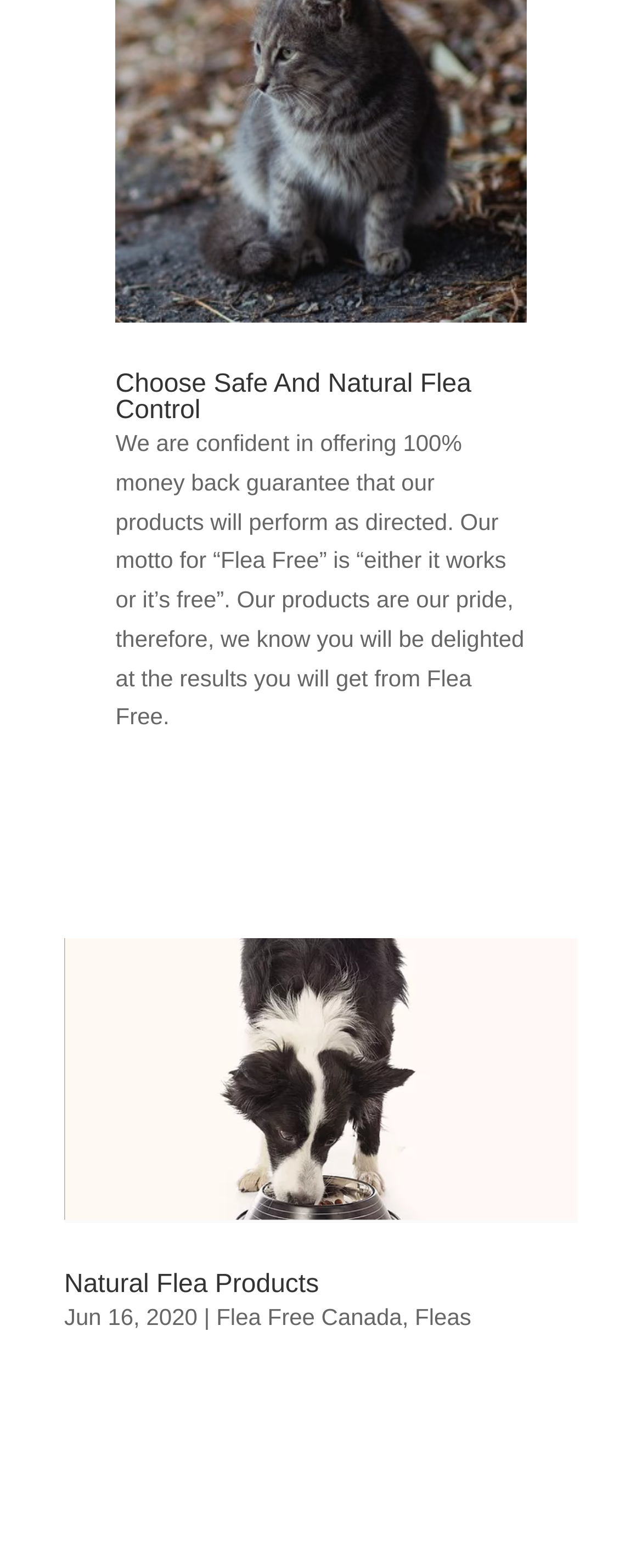When was the last update?
Answer the question in as much detail as possible.

The last update was on Jun 16, 2020, as stated in the StaticText element with the text 'Jun 16, 2020'.